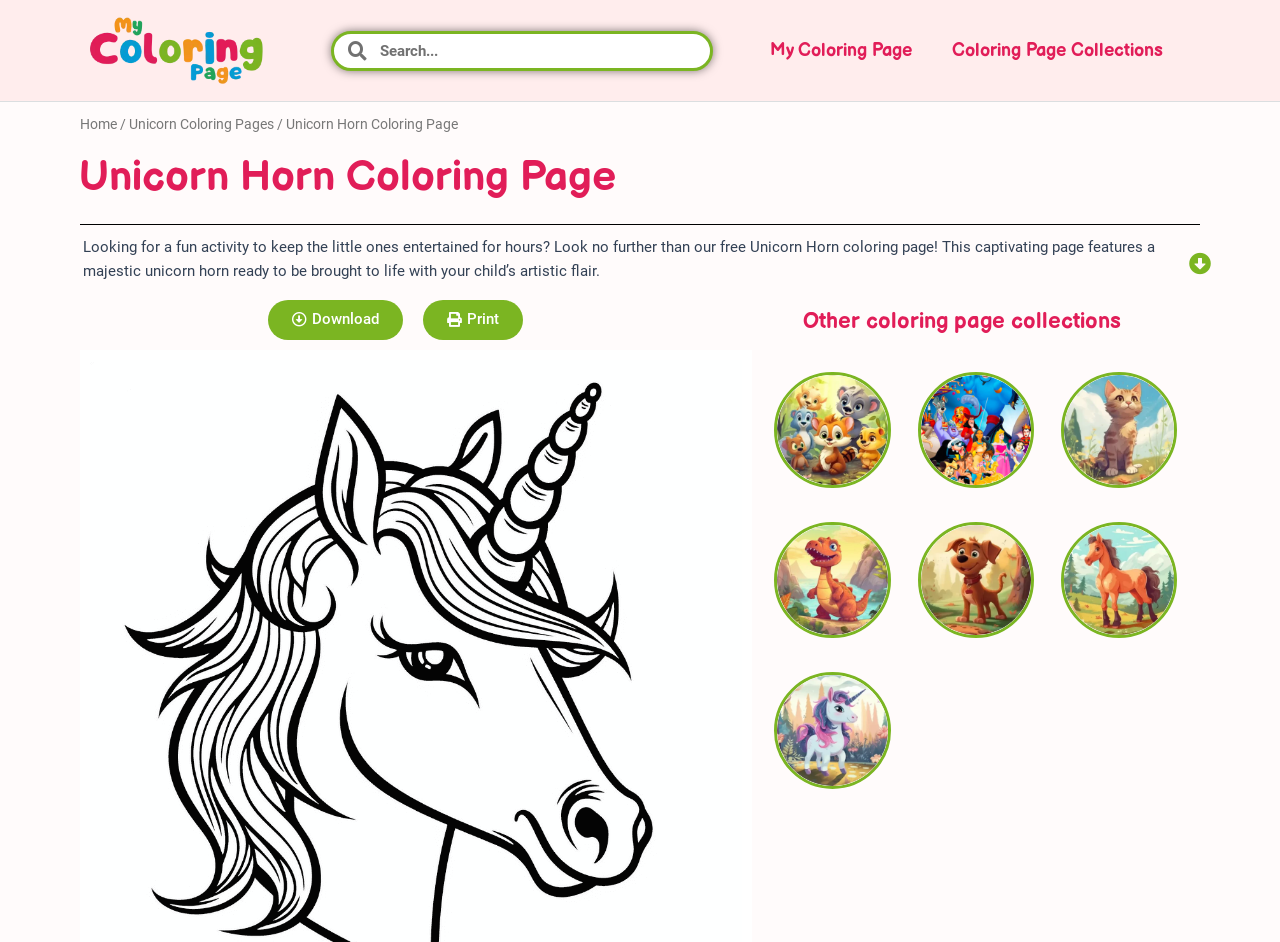Using a single word or phrase, answer the following question: 
What other coloring page collections are available?

Animal, Cartoon, Cat, Dinosaur, Dog, Horse, Unicorn